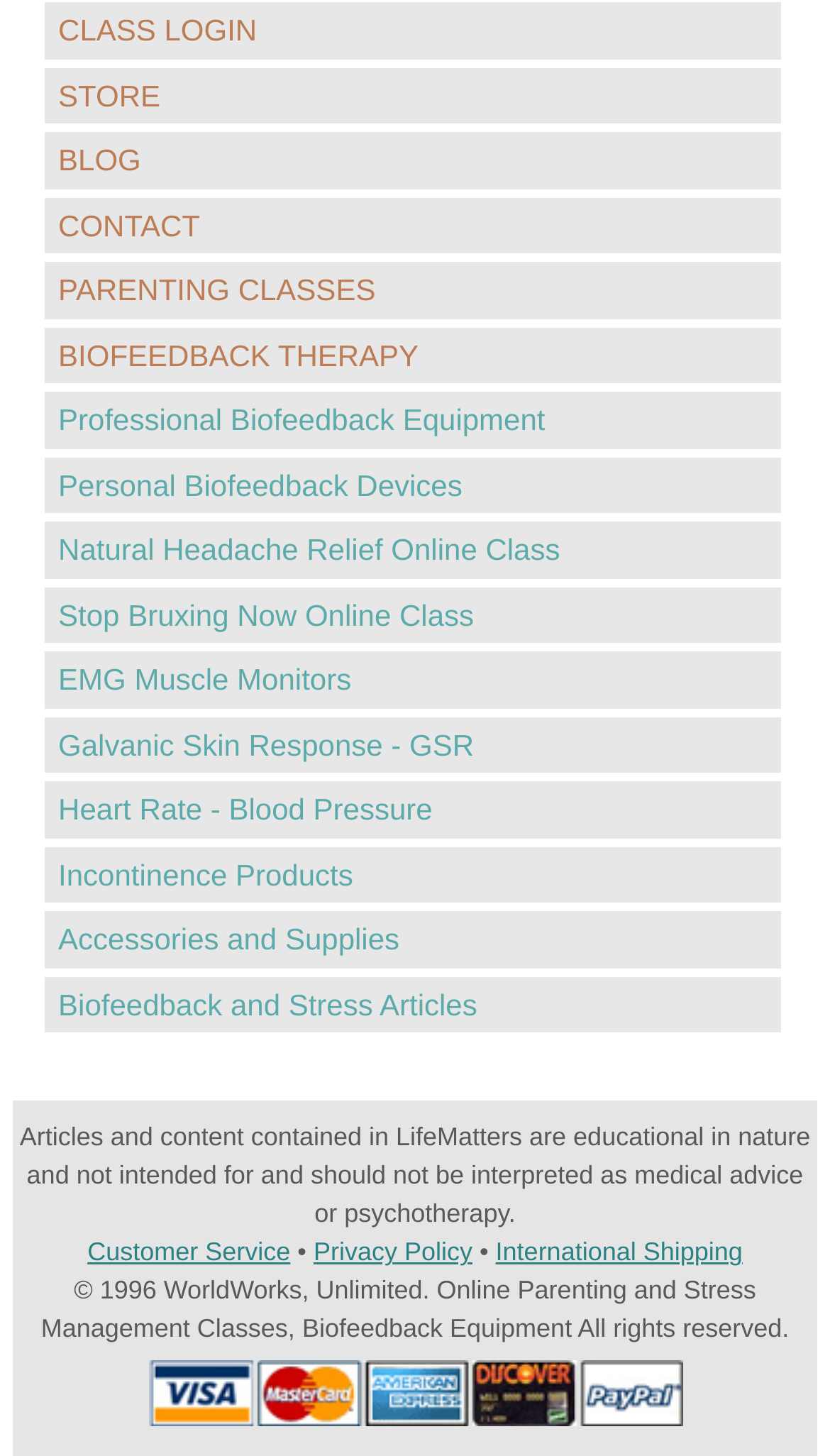Please give the bounding box coordinates of the area that should be clicked to fulfill the following instruction: "Enter email address". The coordinates should be in the format of four float numbers from 0 to 1, i.e., [left, top, right, bottom].

None